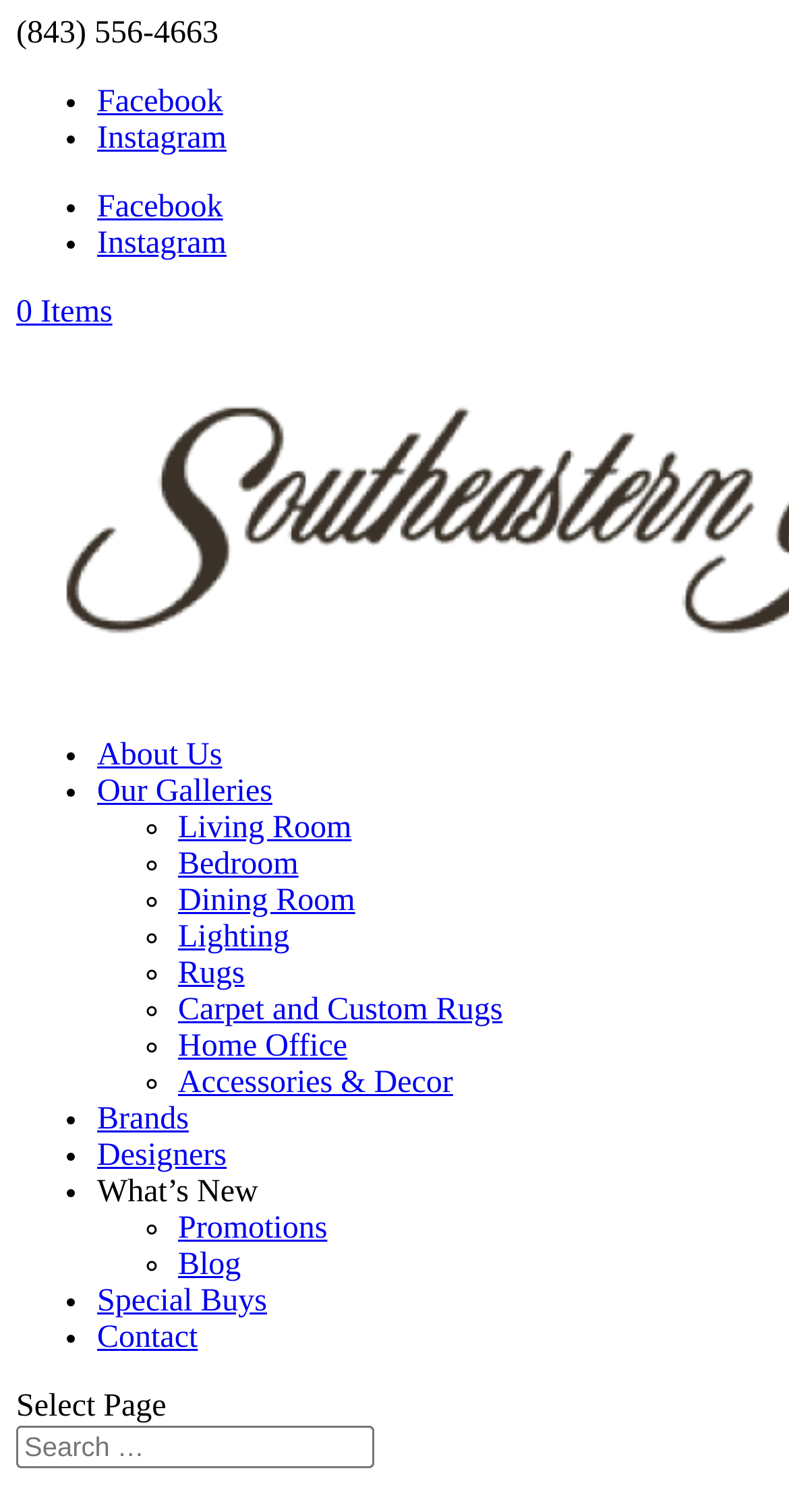Please mark the bounding box coordinates of the area that should be clicked to carry out the instruction: "Check About Us".

[0.123, 0.488, 0.281, 0.511]